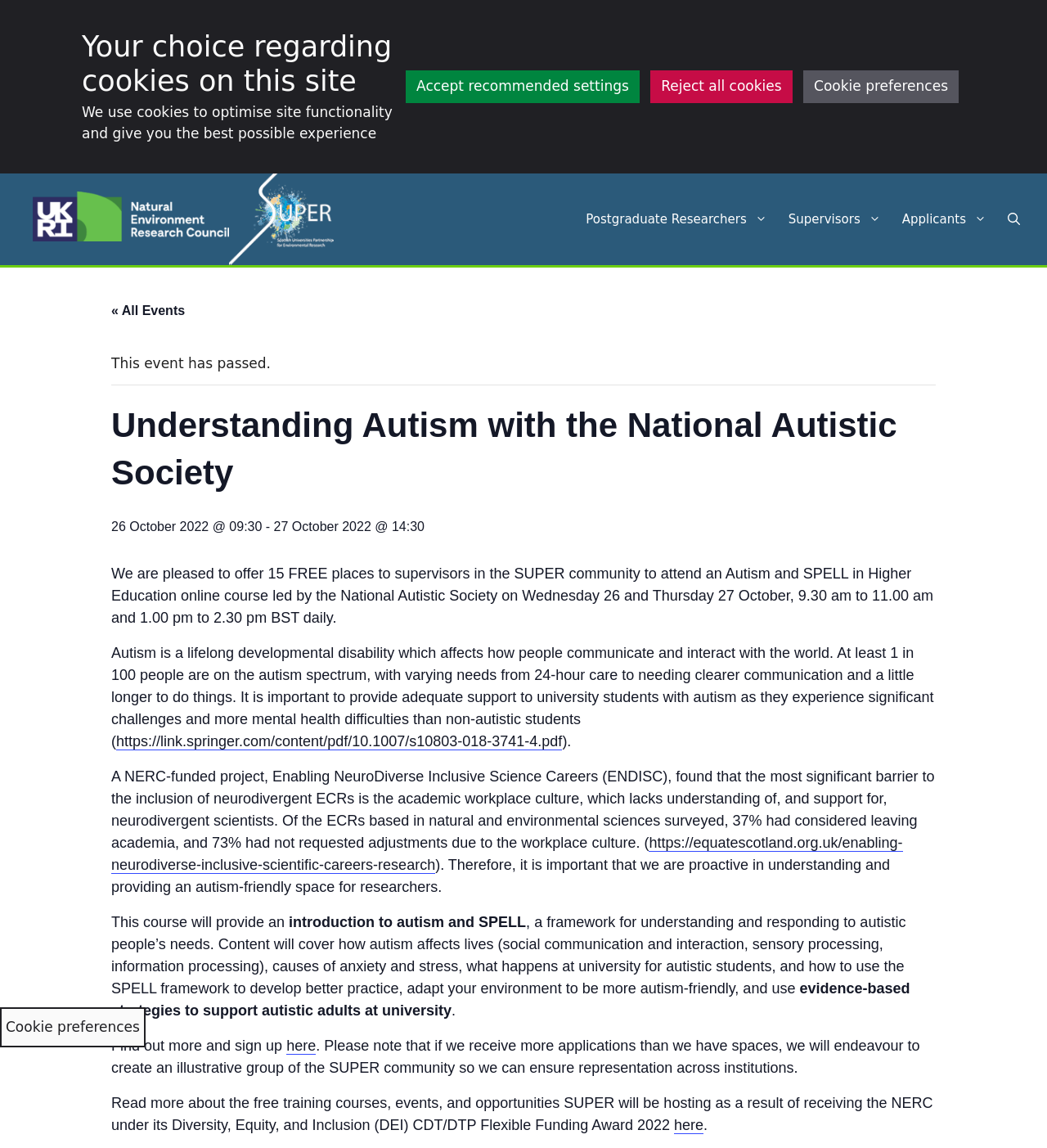Identify the bounding box coordinates for the UI element that matches this description: "Supervisors".

[0.743, 0.17, 0.851, 0.212]